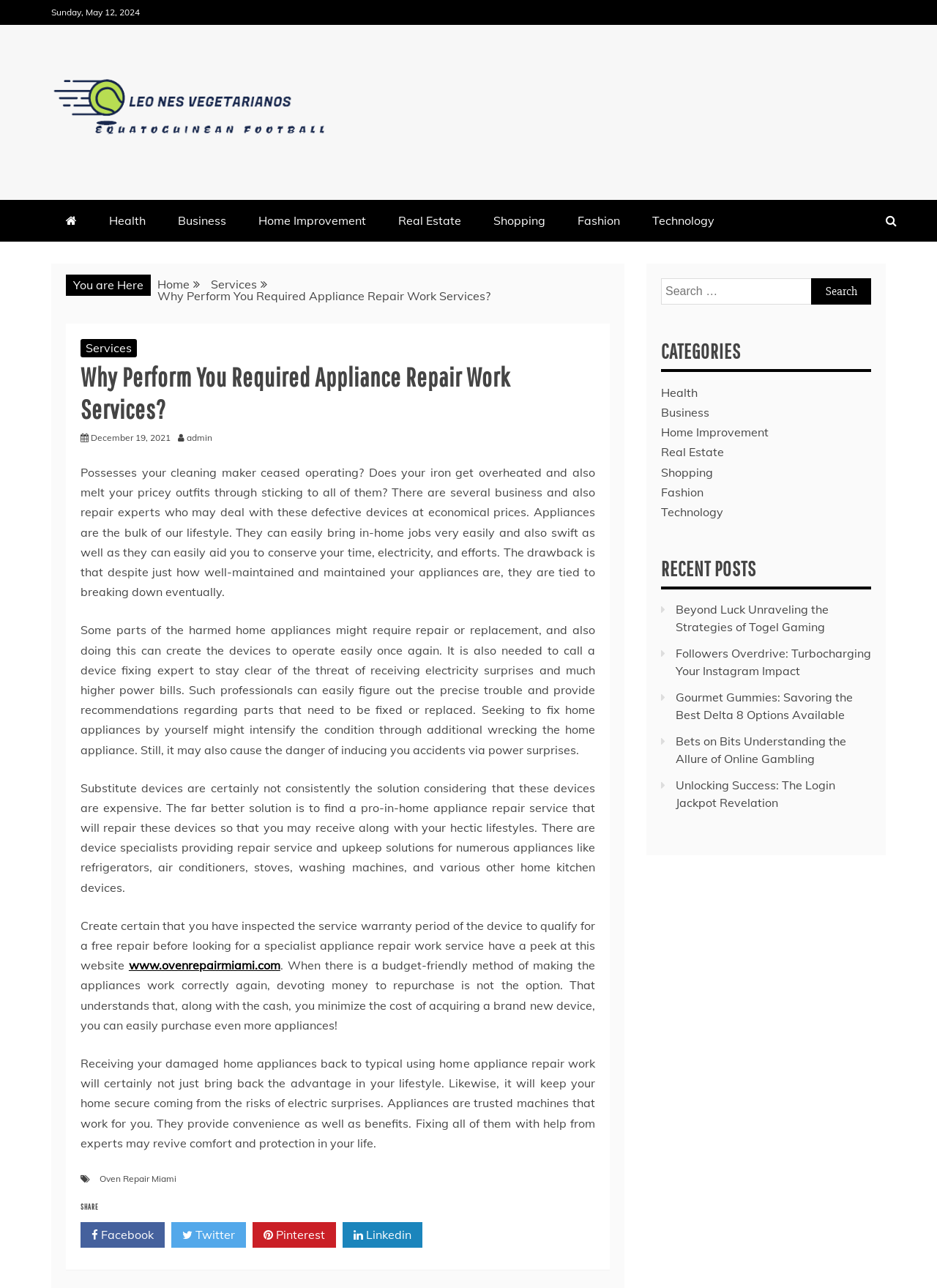Can you specify the bounding box coordinates of the area that needs to be clicked to fulfill the following instruction: "Read the 'Why Perform You Required Appliance Repair Work Services?' article"?

[0.086, 0.28, 0.635, 0.334]